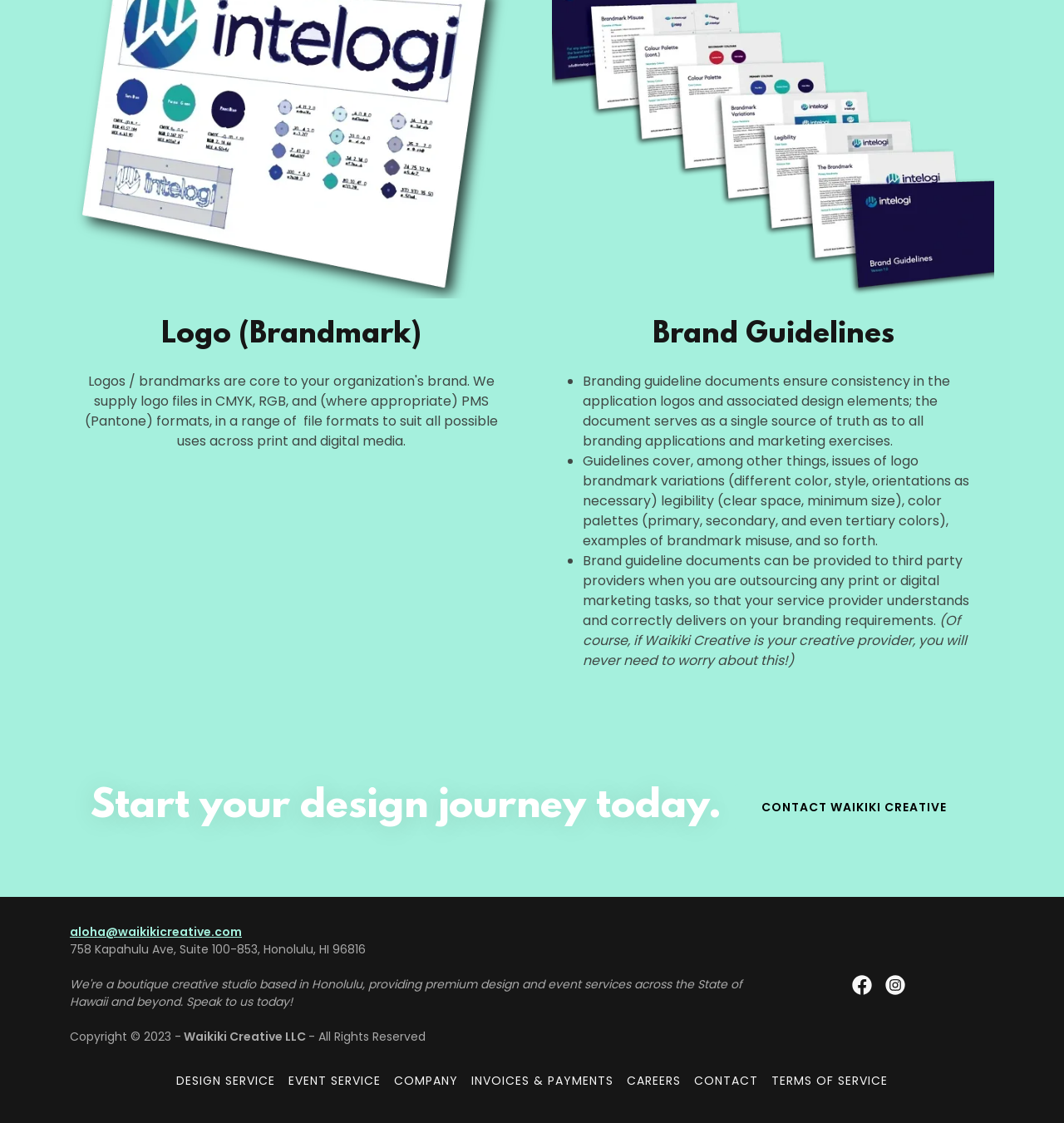What is the address of Waikiki Creative?
Please use the image to provide a one-word or short phrase answer.

758 Kapahulu Ave, Suite 100-853, Honolulu, HI 96816